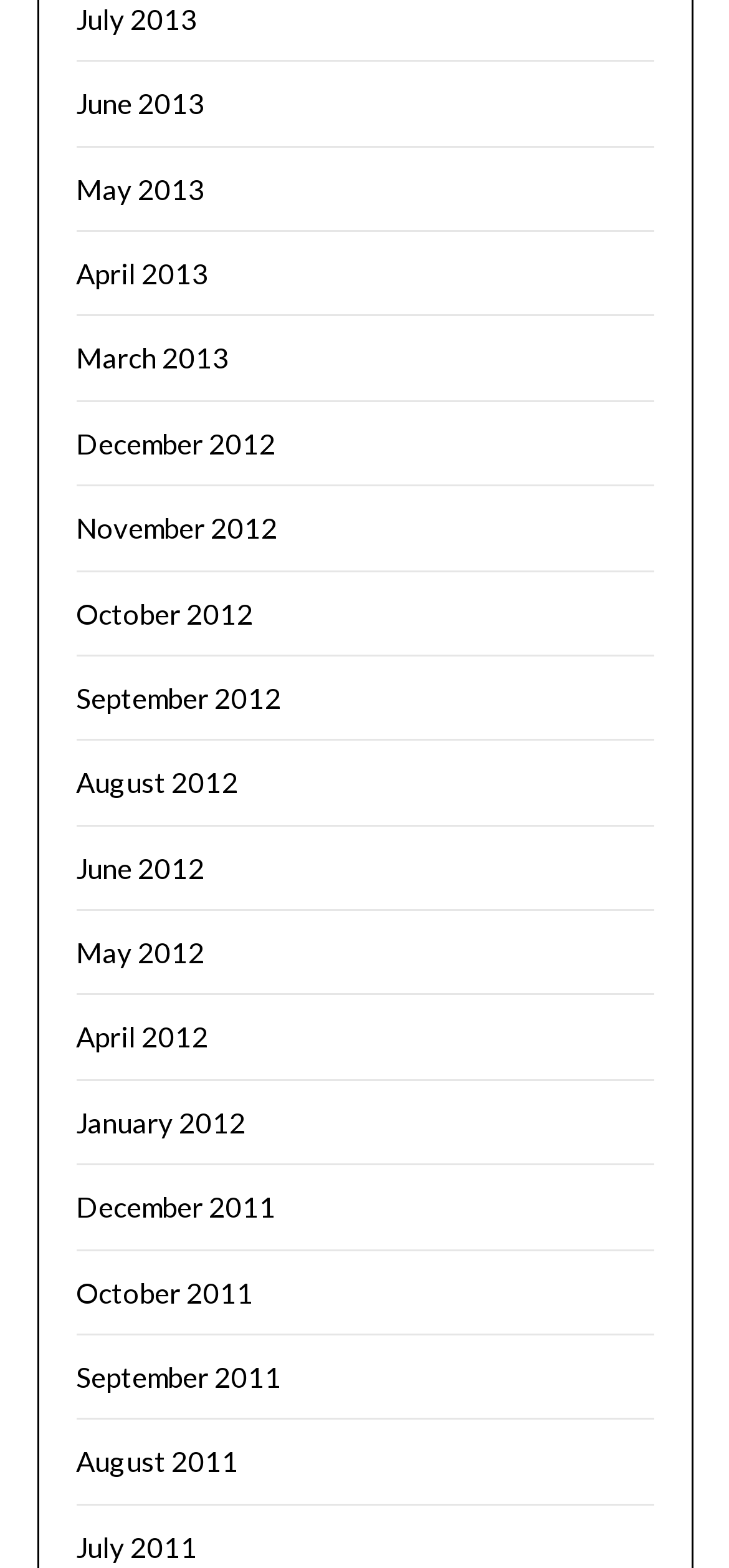Please answer the following question using a single word or phrase: 
How many links are there in the top half of the webpage?

12